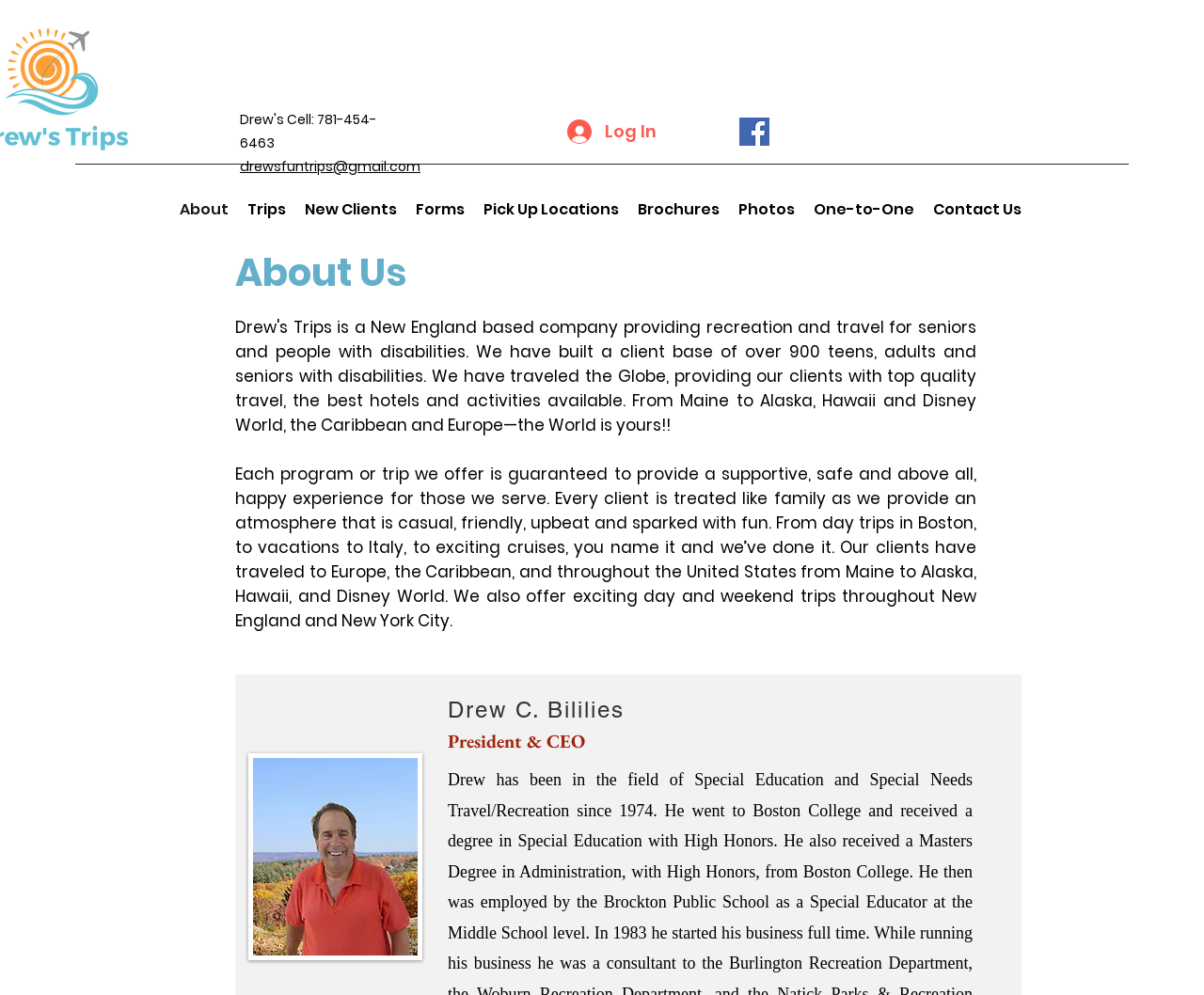Find and provide the bounding box coordinates for the UI element described here: "Pick Up Locations". The coordinates should be given as four float numbers between 0 and 1: [left, top, right, bottom].

[0.393, 0.197, 0.521, 0.225]